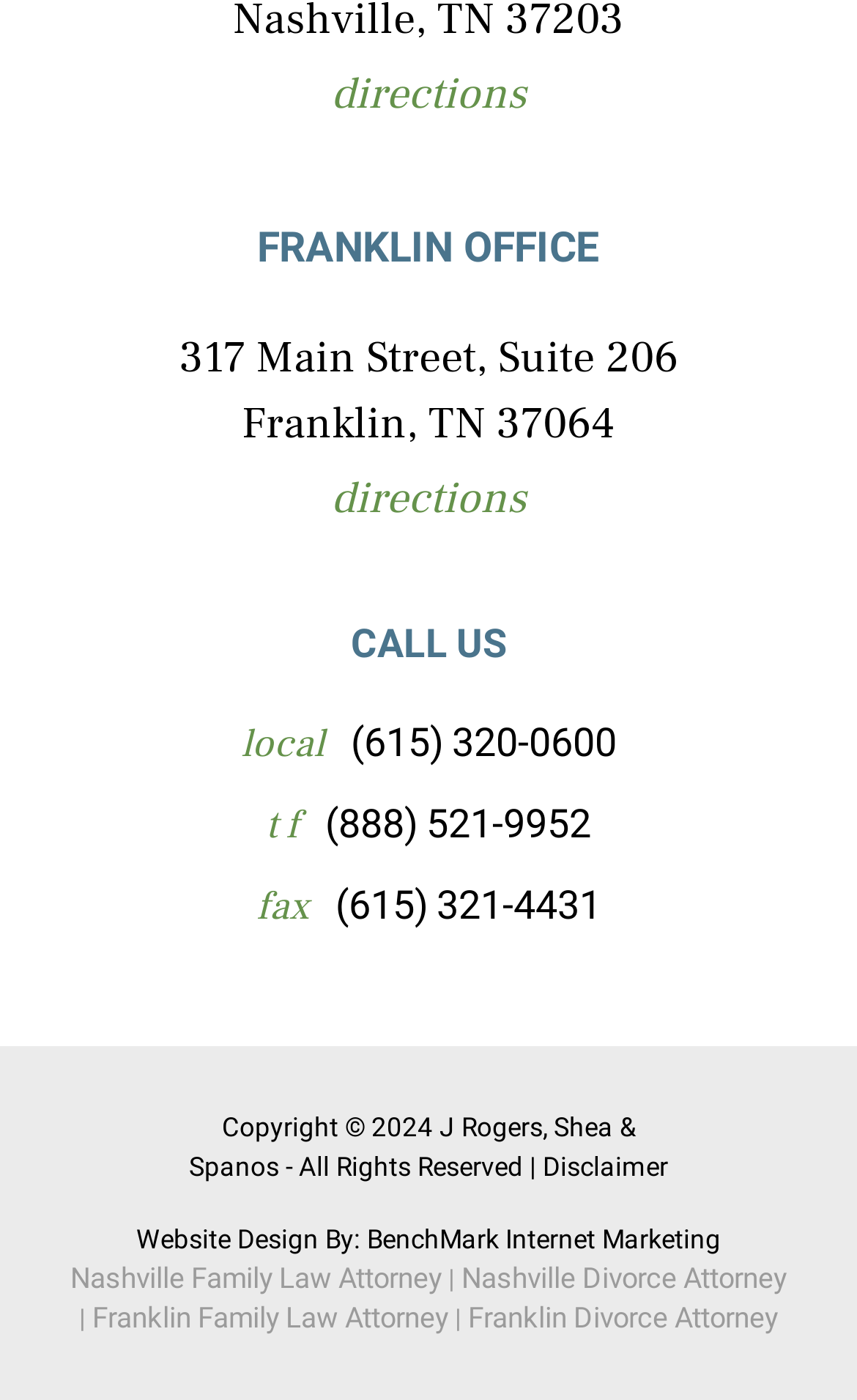Please identify the bounding box coordinates of the clickable area that will allow you to execute the instruction: "read disclaimer".

[0.633, 0.823, 0.779, 0.845]